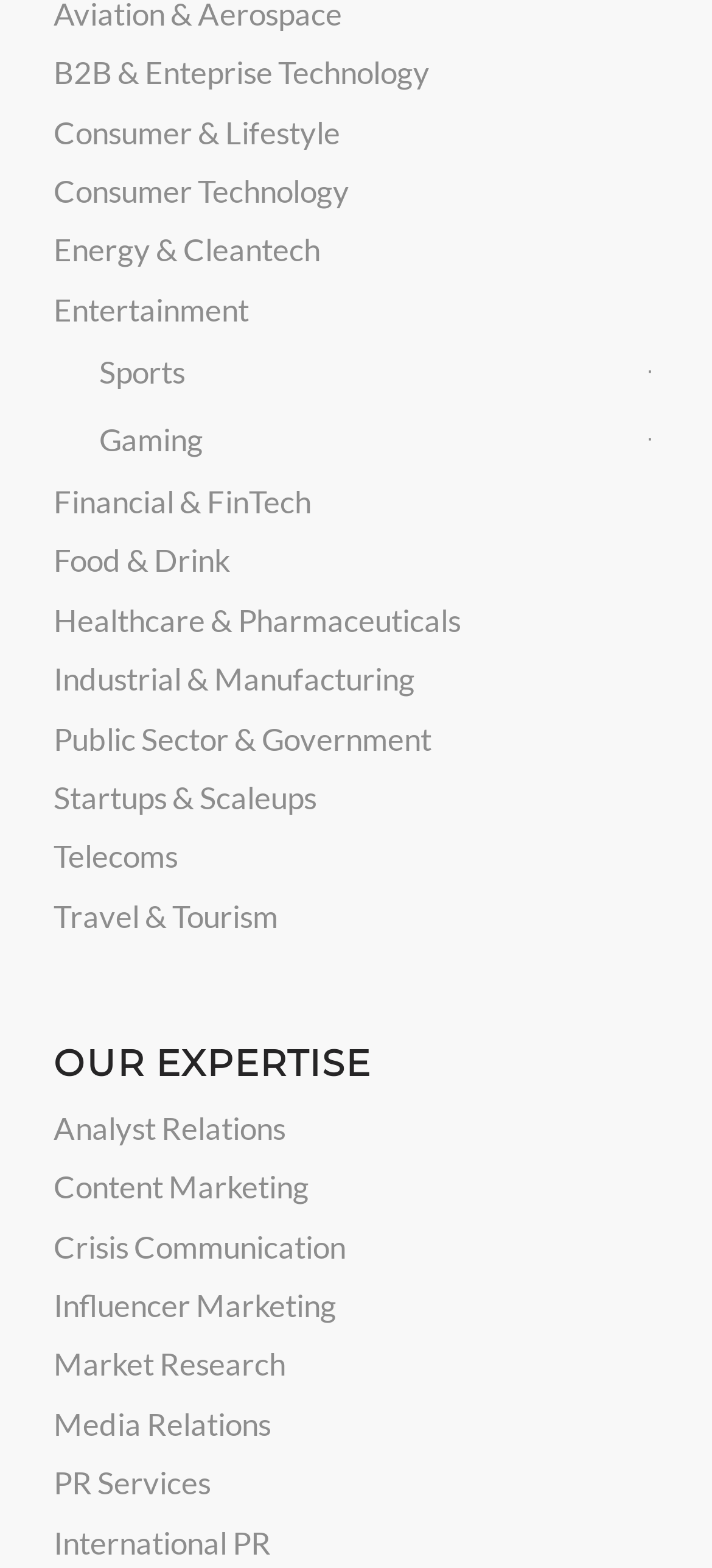How many categories are listed under expertise?
Use the information from the image to give a detailed answer to the question.

I counted the number of links under the 'OUR EXPERTISE' heading, which are 'Analyst Relations', 'Content Marketing', 'Crisis Communication', 'Influencer Marketing', 'Market Research', 'Media Relations', 'PR Services', and found that there are 10 categories listed.